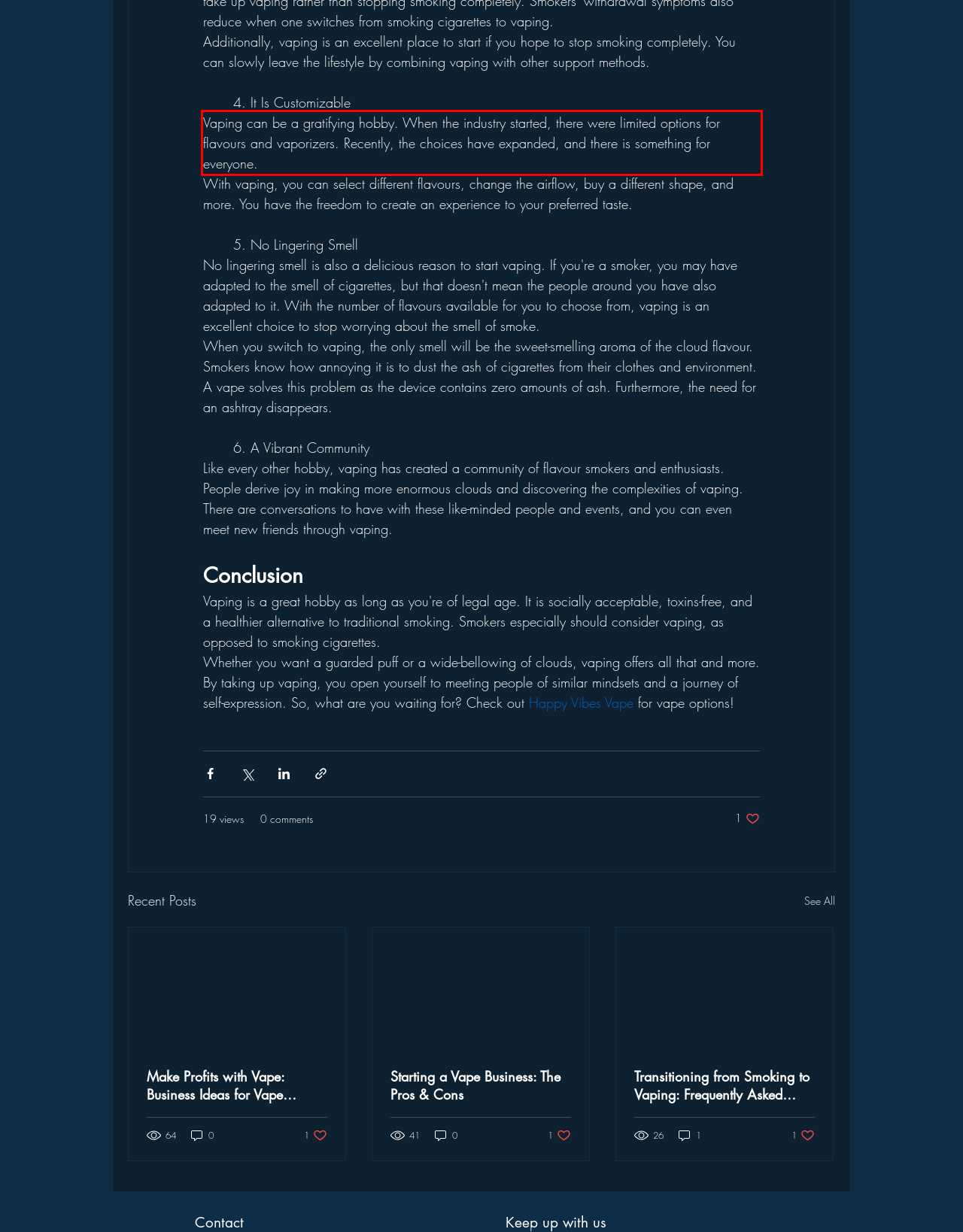Identify the text inside the red bounding box in the provided webpage screenshot and transcribe it.

Vaping can be a gratifying hobby. When the industry started, there were limited options for flavours and vaporizers. Recently, the choices have expanded, and there is something for everyone.